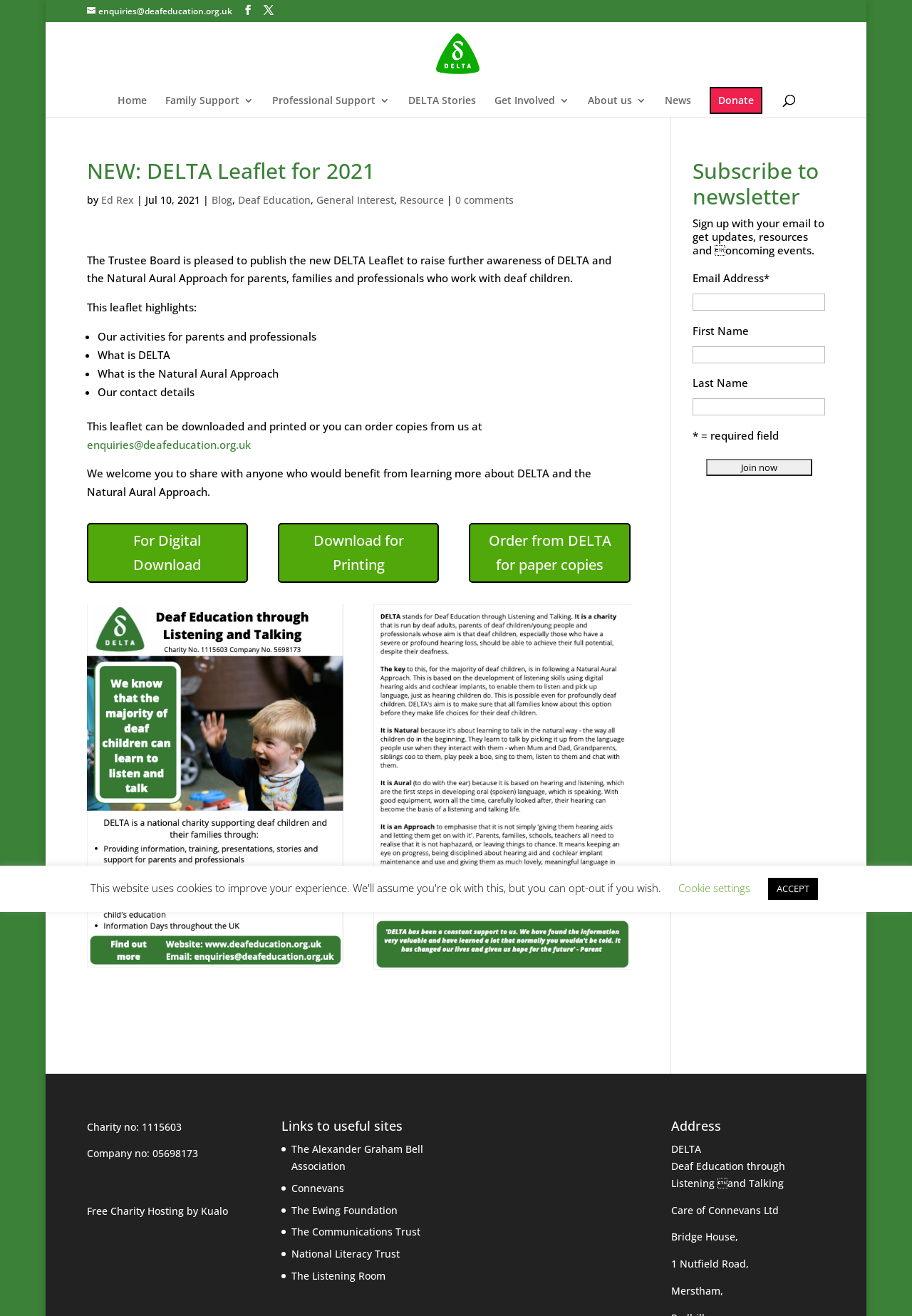Determine the bounding box coordinates of the clickable region to execute the instruction: "Contact Deaf Education". The coordinates should be four float numbers between 0 and 1, denoted as [left, top, right, bottom].

[0.47, 0.035, 0.533, 0.046]